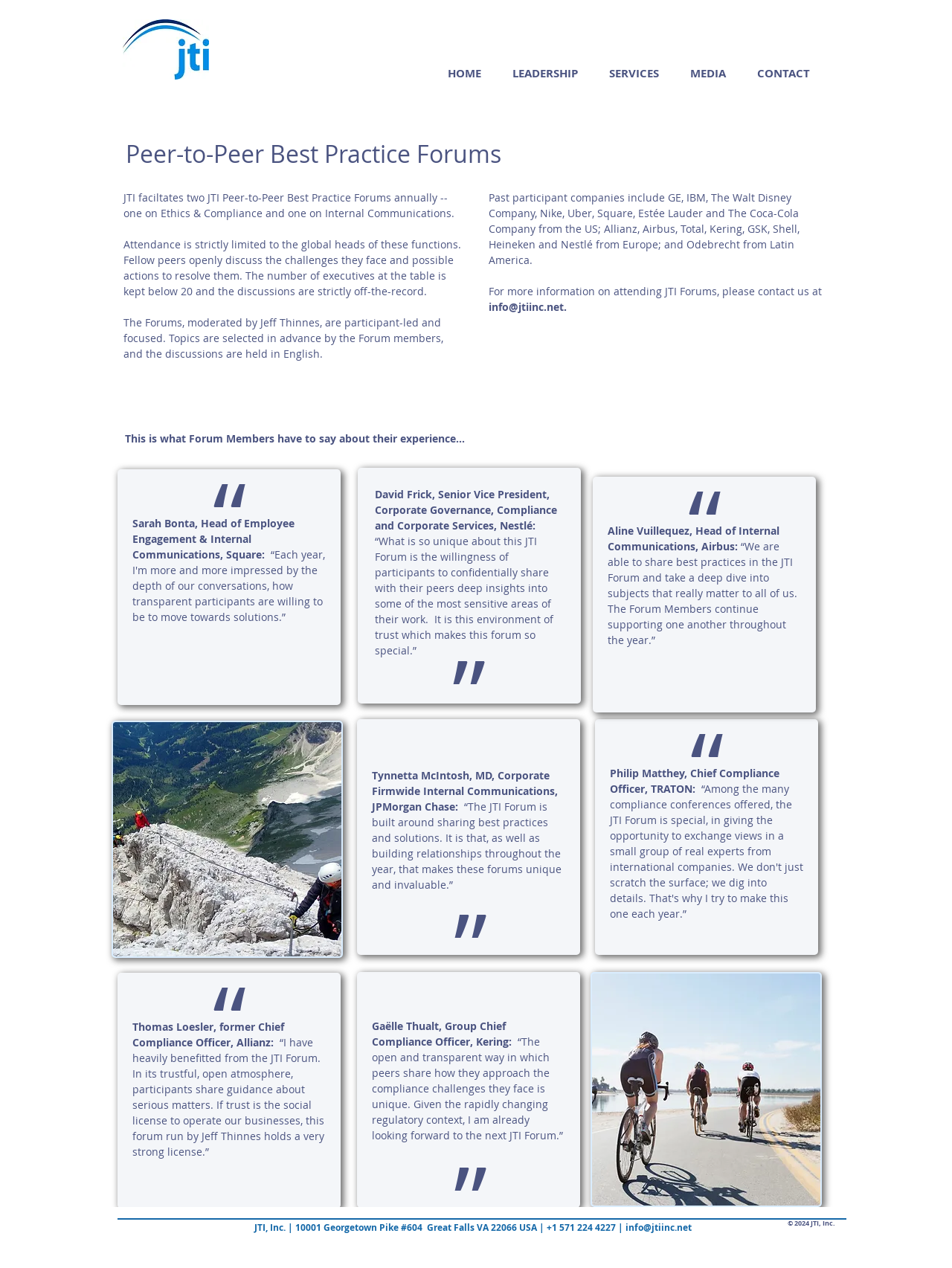Who moderates the forums?
Based on the visual, give a brief answer using one word or a short phrase.

Jeff Thinnes